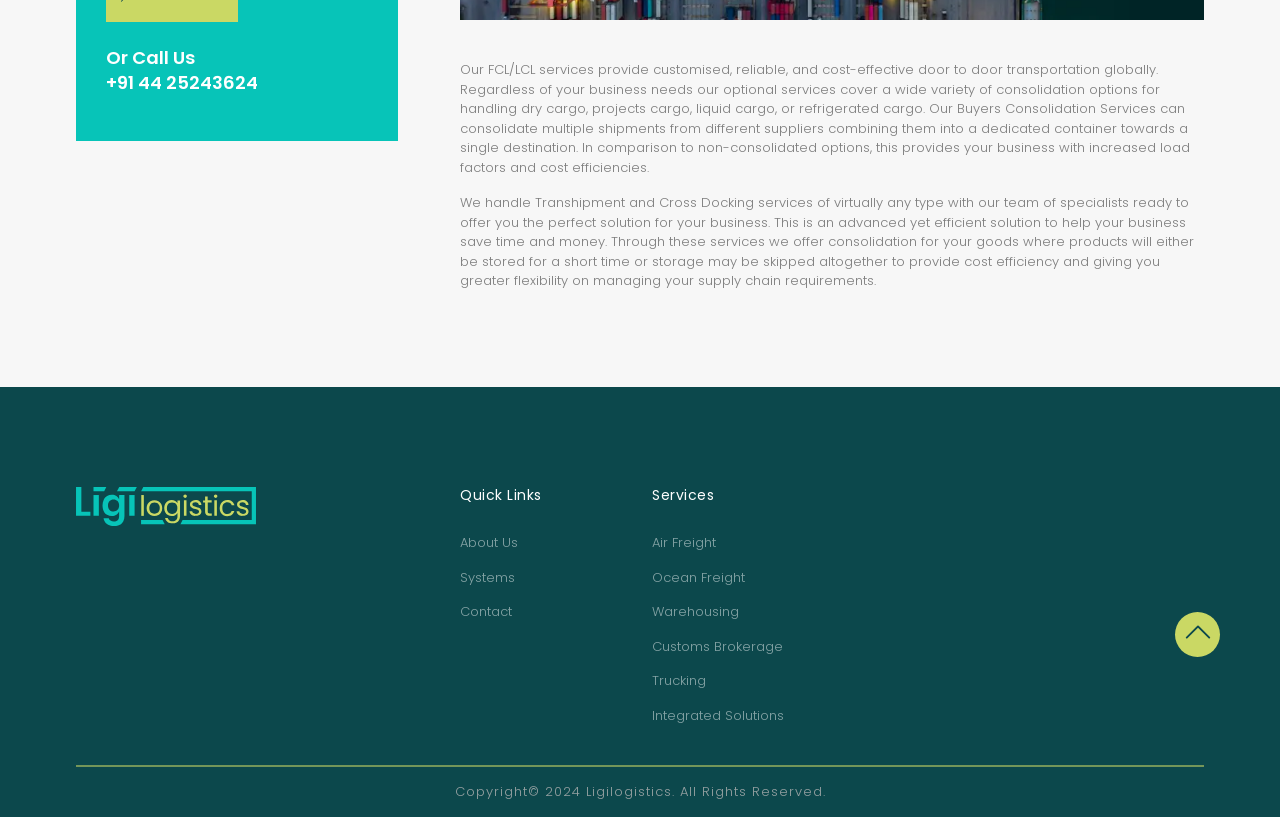Please locate the bounding box coordinates for the element that should be clicked to achieve the following instruction: "Visit the About Us page". Ensure the coordinates are given as four float numbers between 0 and 1, i.e., [left, top, right, bottom].

[0.359, 0.653, 0.491, 0.677]